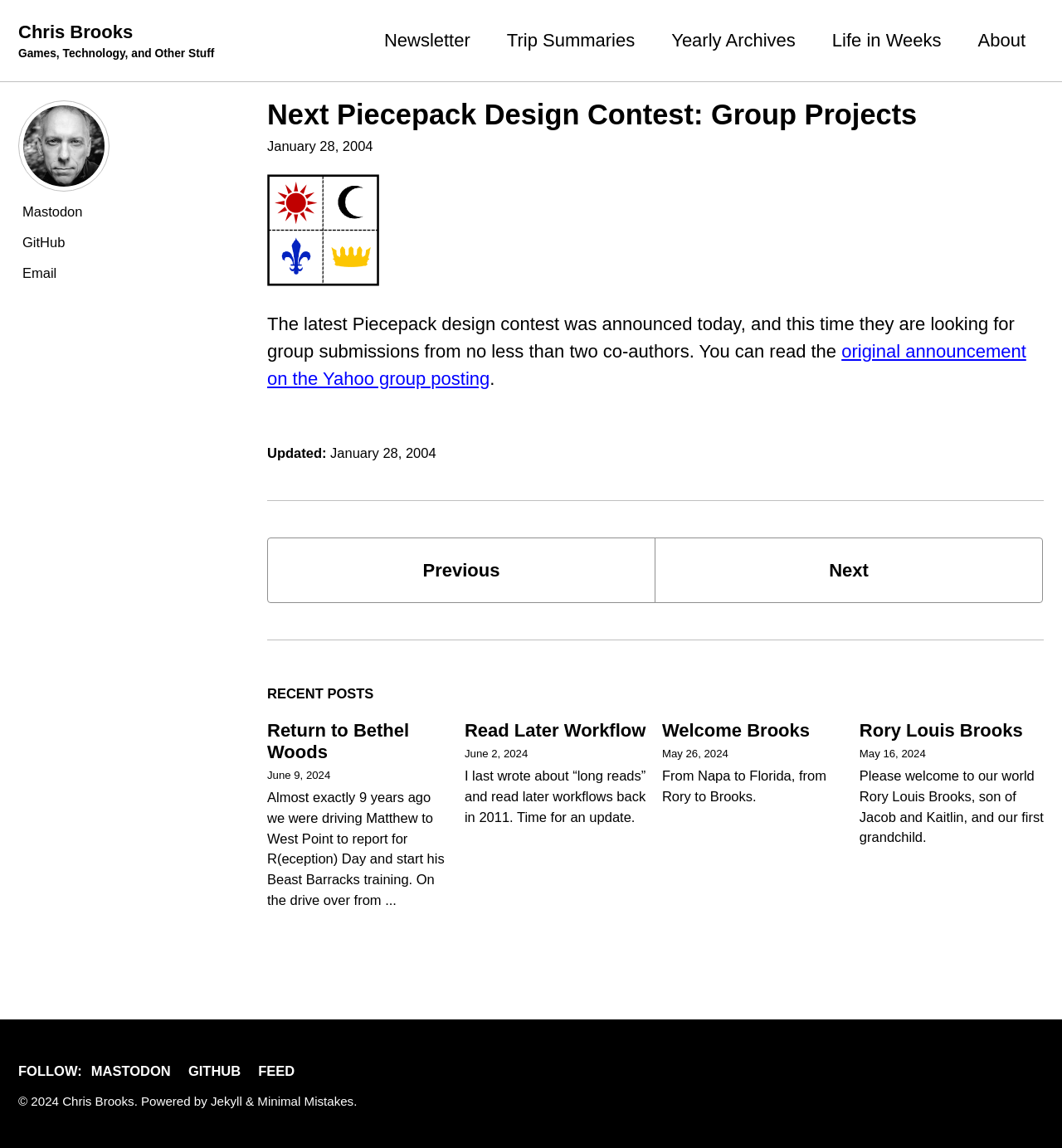Identify the bounding box coordinates of the part that should be clicked to carry out this instruction: "Go to the 'About' page".

[0.921, 0.023, 0.966, 0.047]